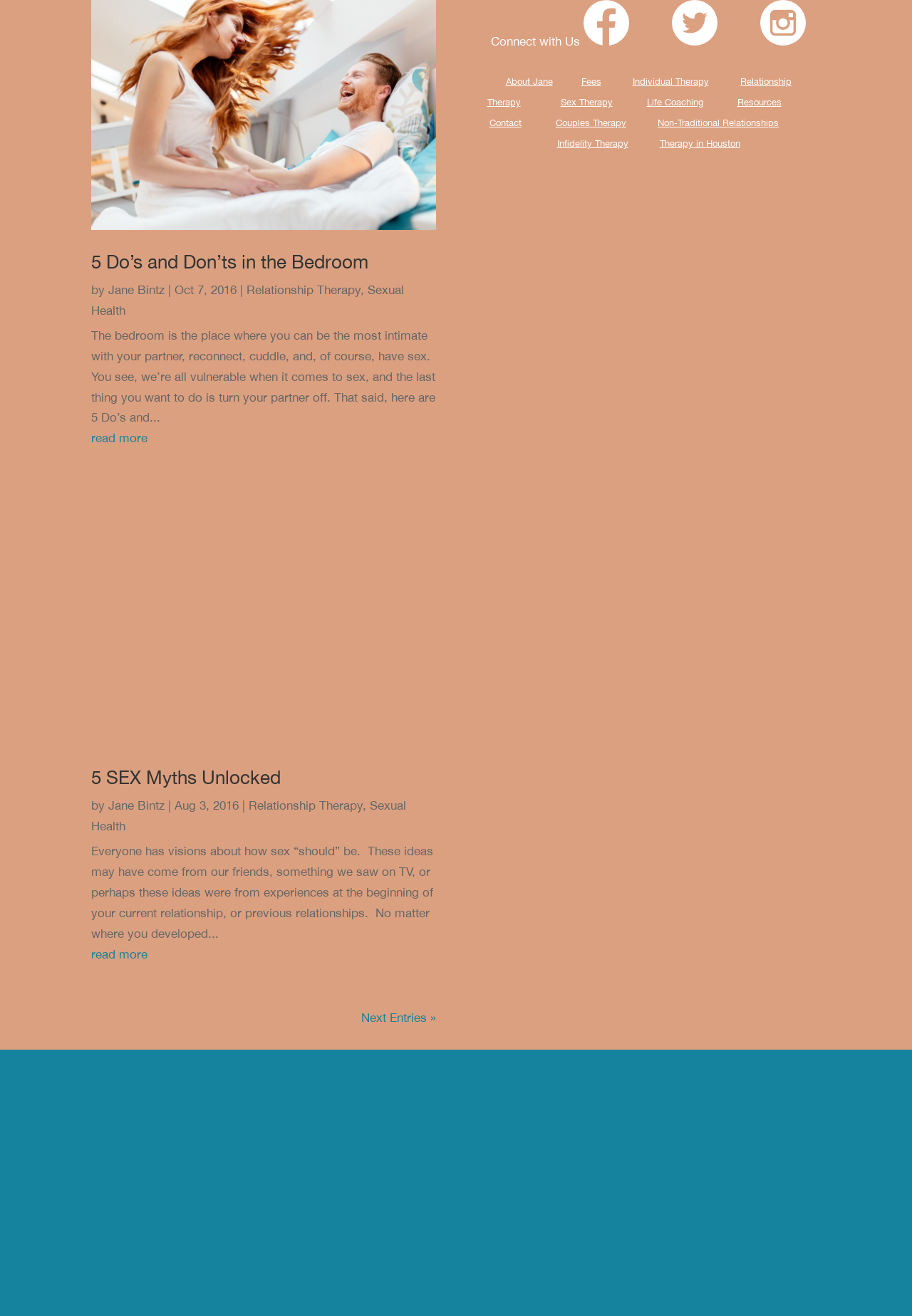How many articles are on this page?
Look at the screenshot and provide an in-depth answer.

I counted the number of article elements on the webpage, which are [248] and [249], and found that there are 2 articles on this page.